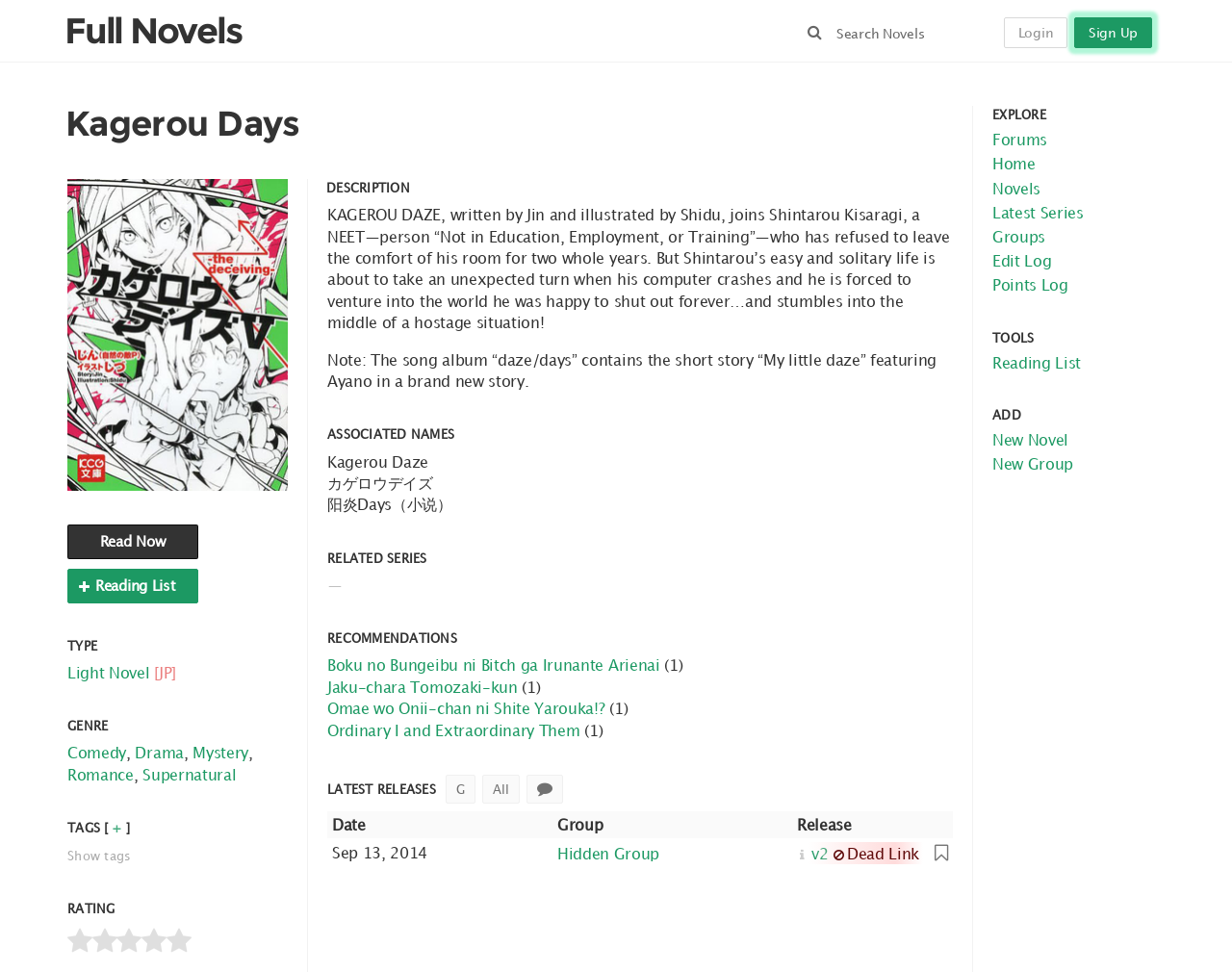Please specify the bounding box coordinates of the region to click in order to perform the following instruction: "Login to the website".

[0.815, 0.018, 0.867, 0.05]